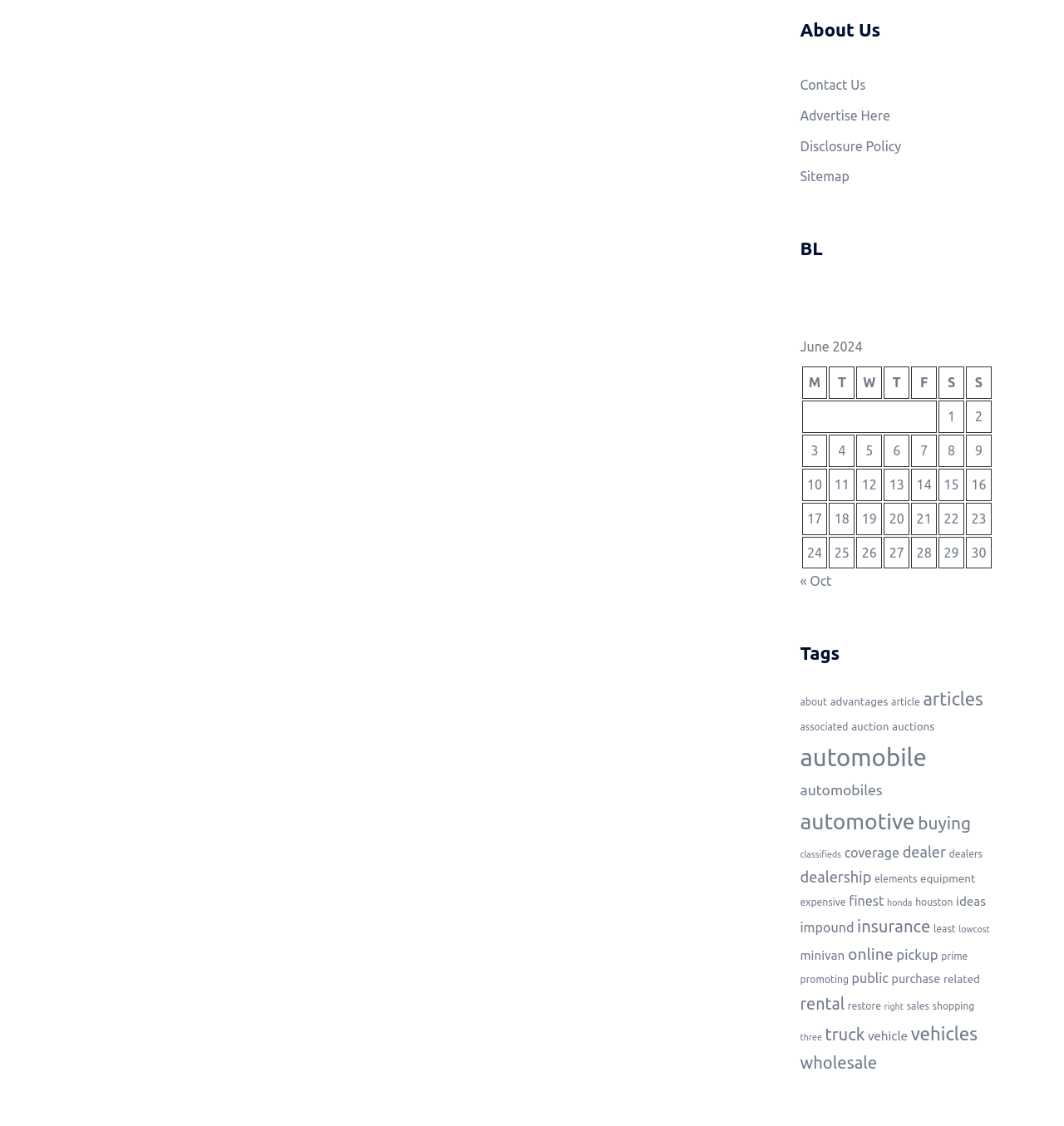What is the previous month?
Identify the answer in the screenshot and reply with a single word or phrase.

Oct